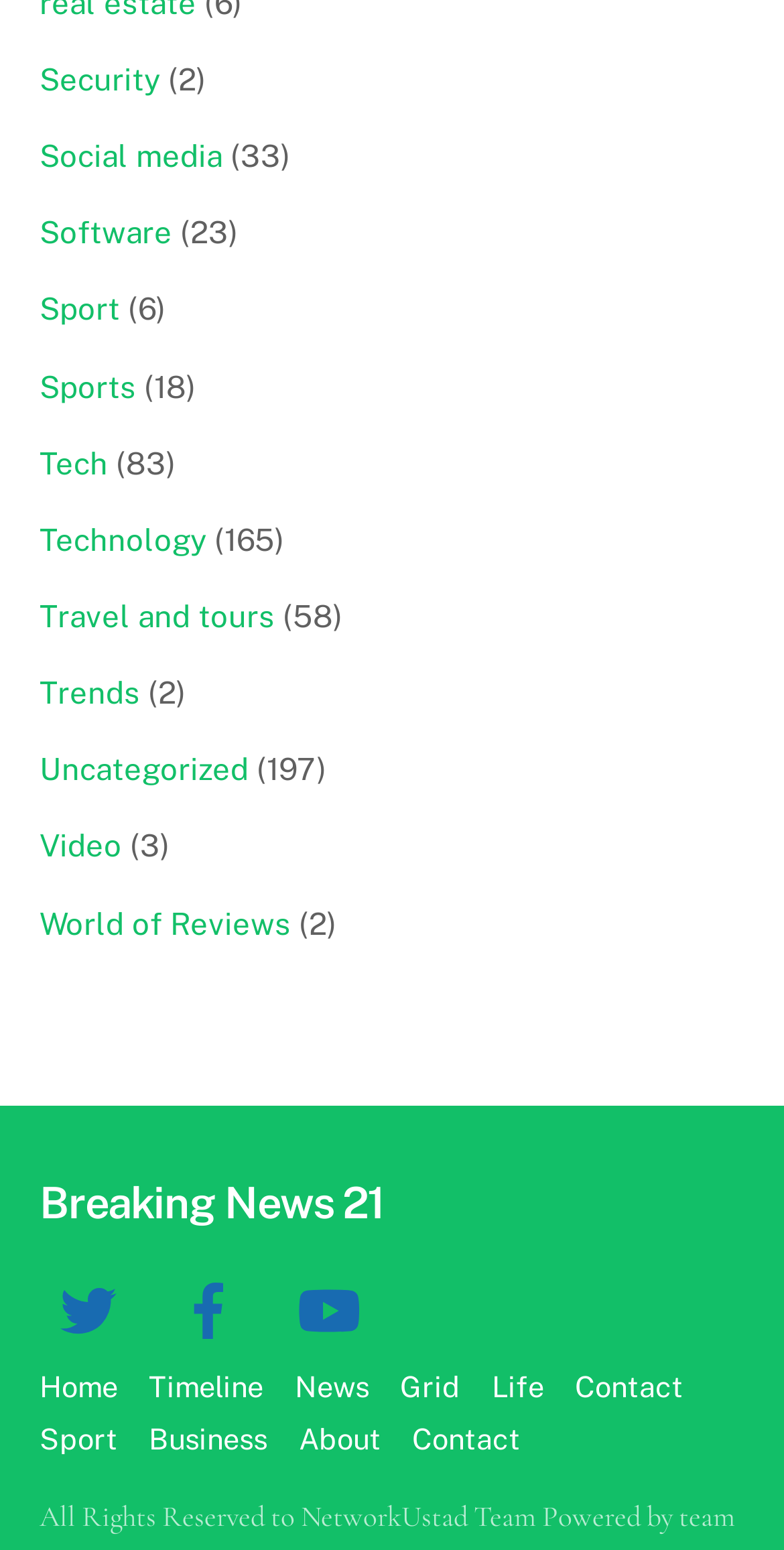Kindly determine the bounding box coordinates of the area that needs to be clicked to fulfill this instruction: "Click on Security".

[0.05, 0.04, 0.204, 0.062]